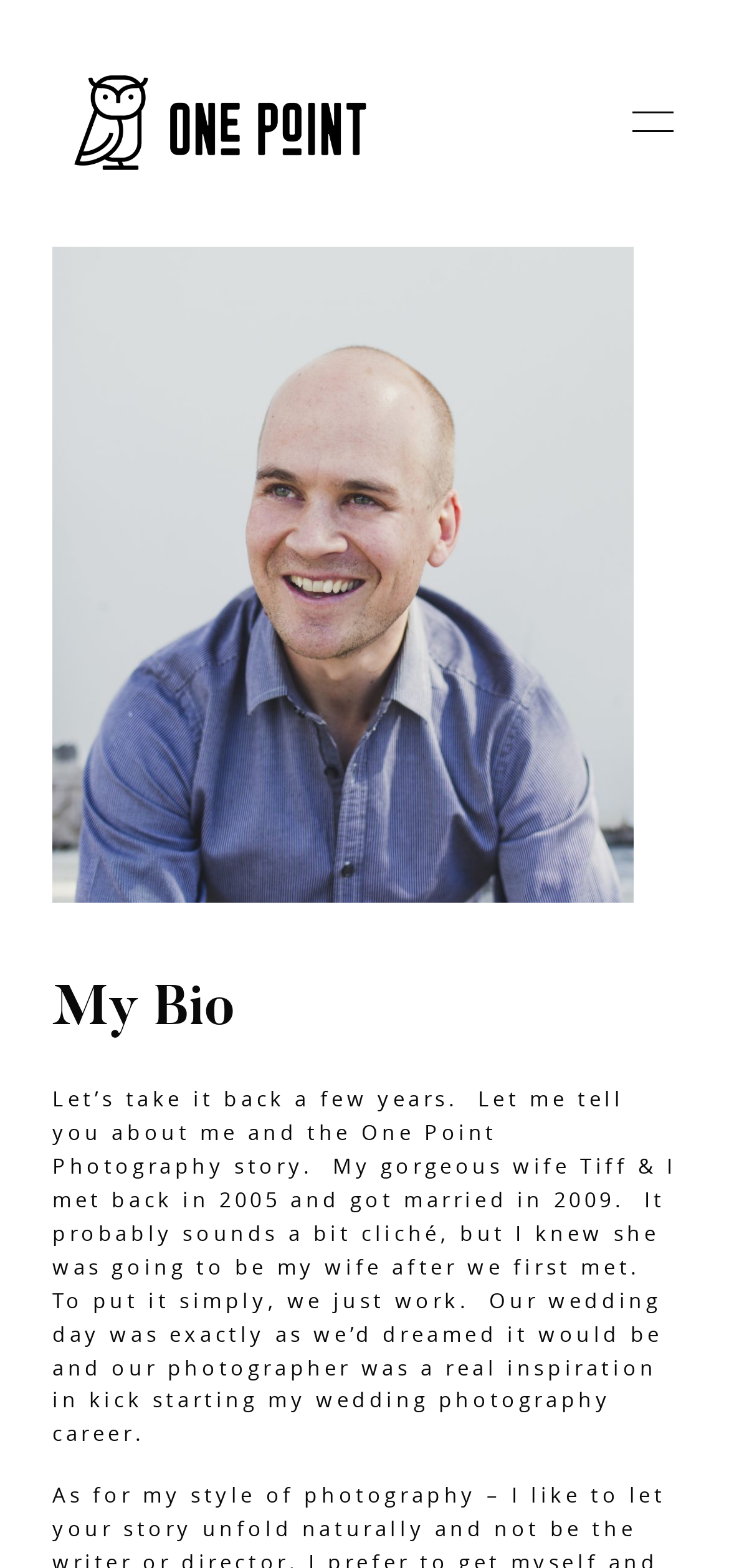Please provide a comprehensive answer to the question based on the screenshot: What is the photographer's location?

The photographer's location is mentioned in the meta description, which says 'Scott Kittelty is a wedding photographer based out of Ballarat, Australia.'